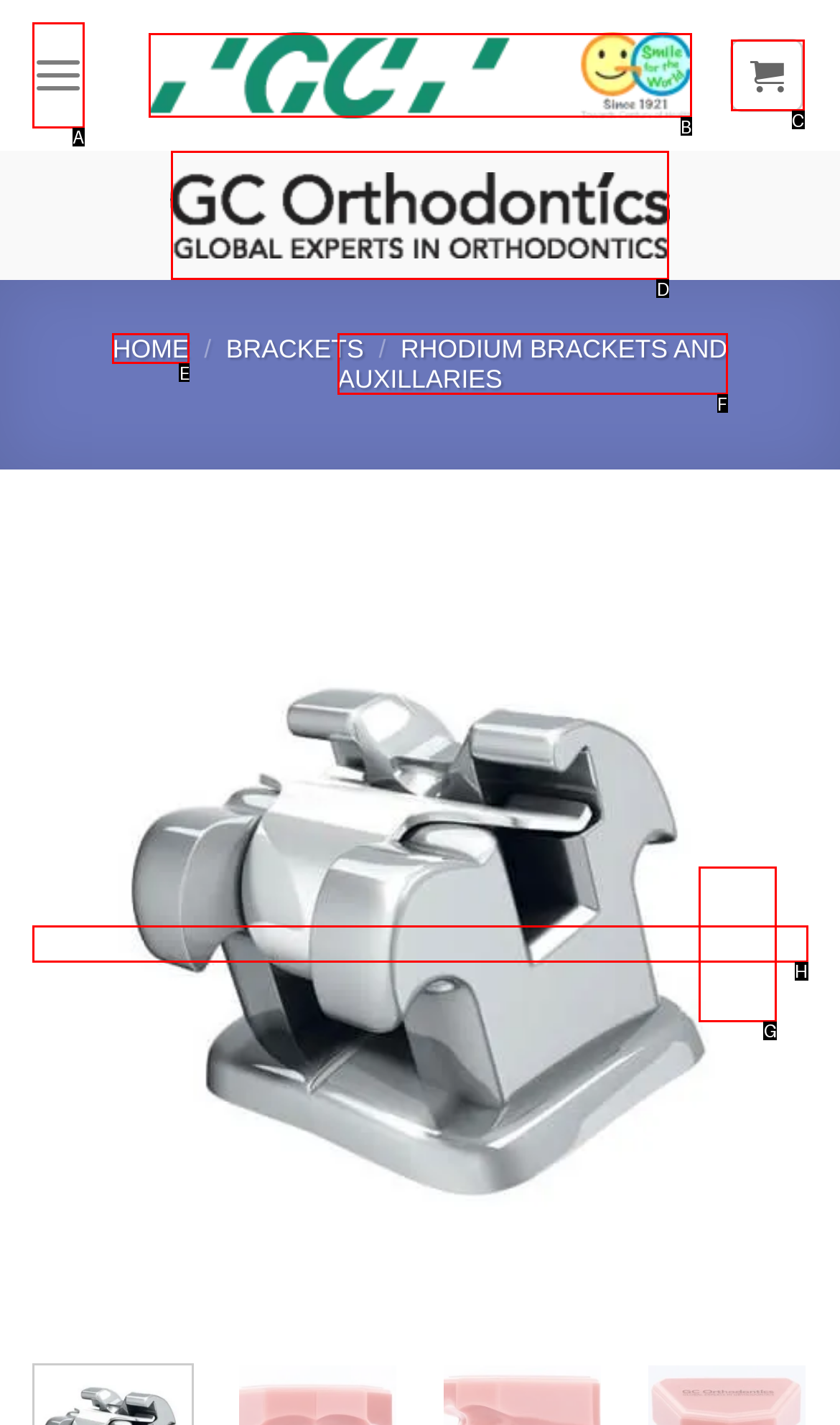Identify the letter that best matches this UI element description: RHODIUM Brackets and Auxillaries
Answer with the letter from the given options.

F